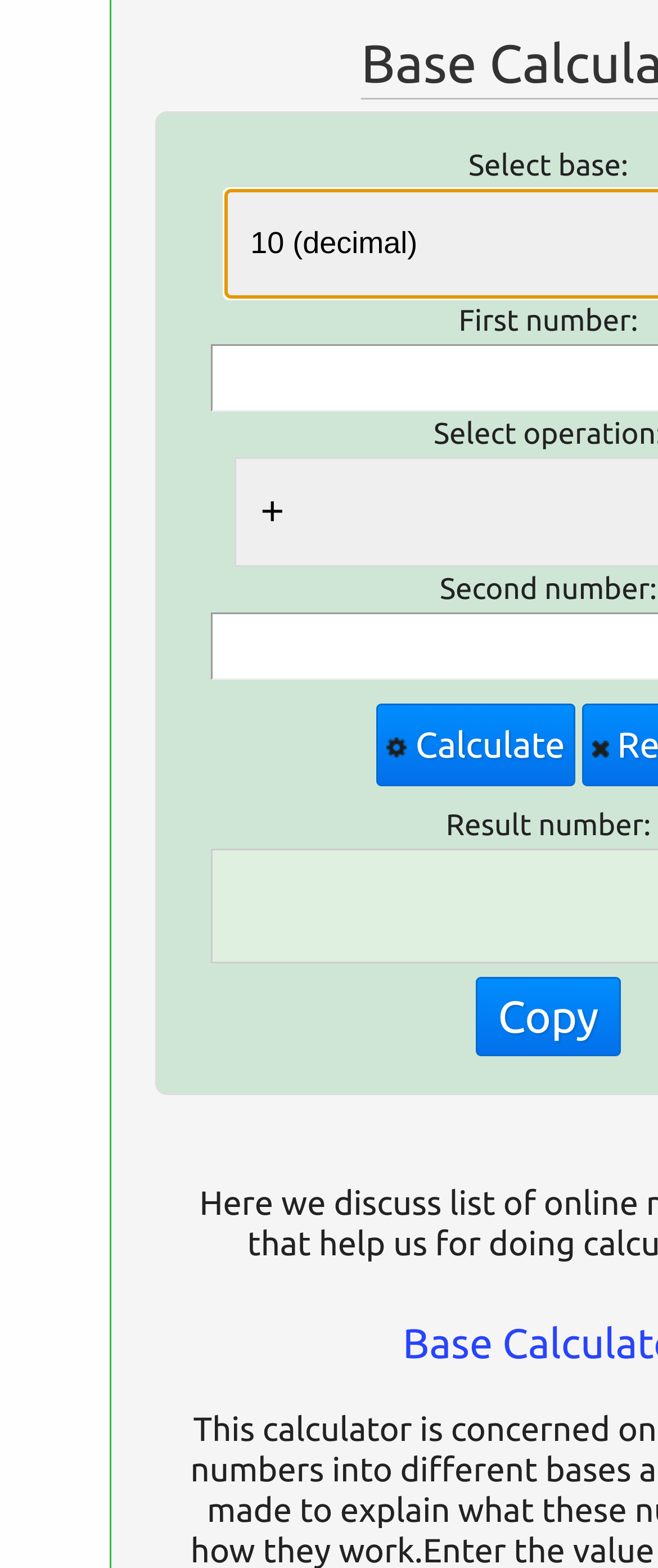Using the provided description value="Copy", find the bounding box coordinates for the UI element. Provide the coordinates in (top-left x, top-left y, bottom-right x, bottom-right y) format, ensuring all values are between 0 and 1.

[0.723, 0.609, 0.943, 0.659]